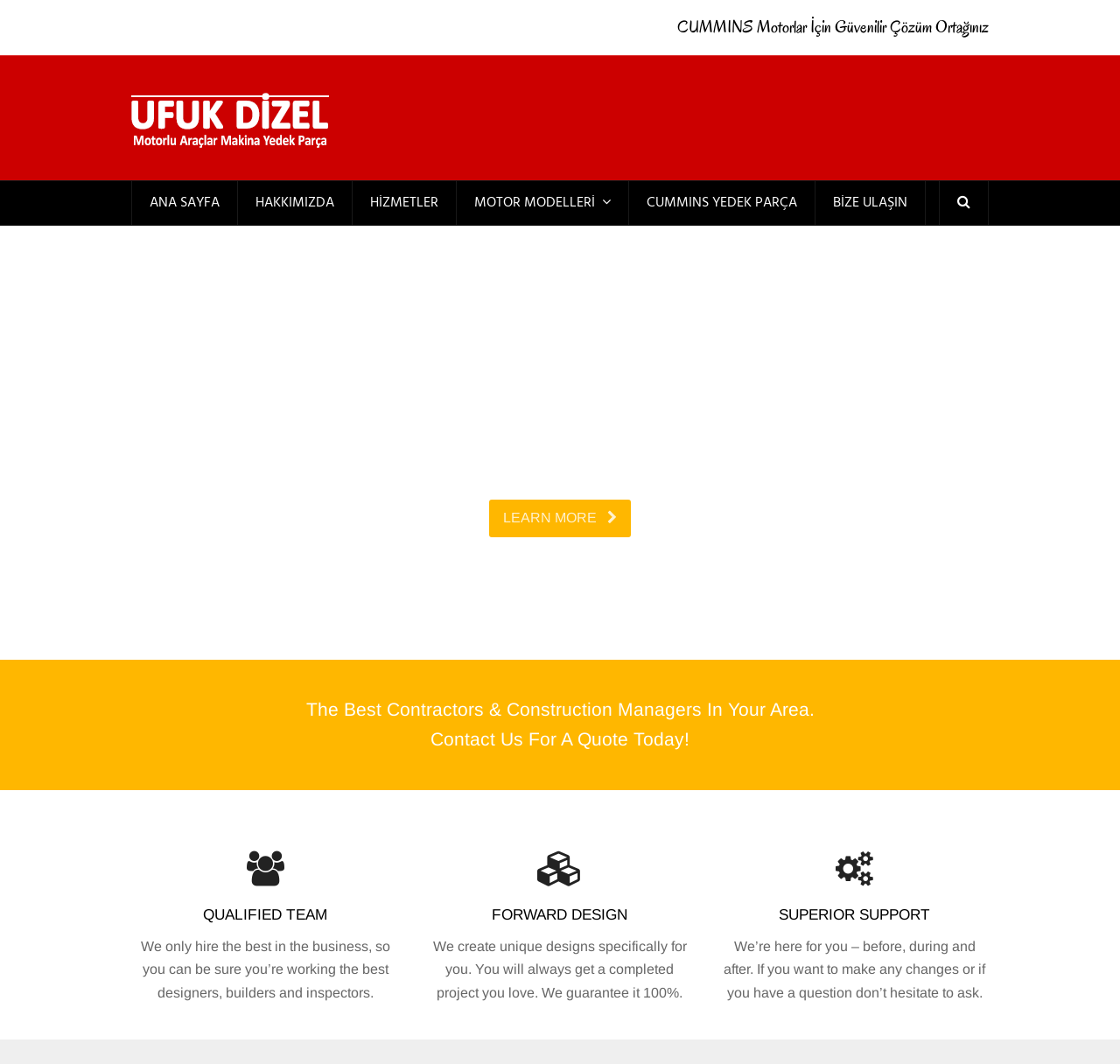Determine the webpage's heading and output its text content.

WE BUILD THINGS.